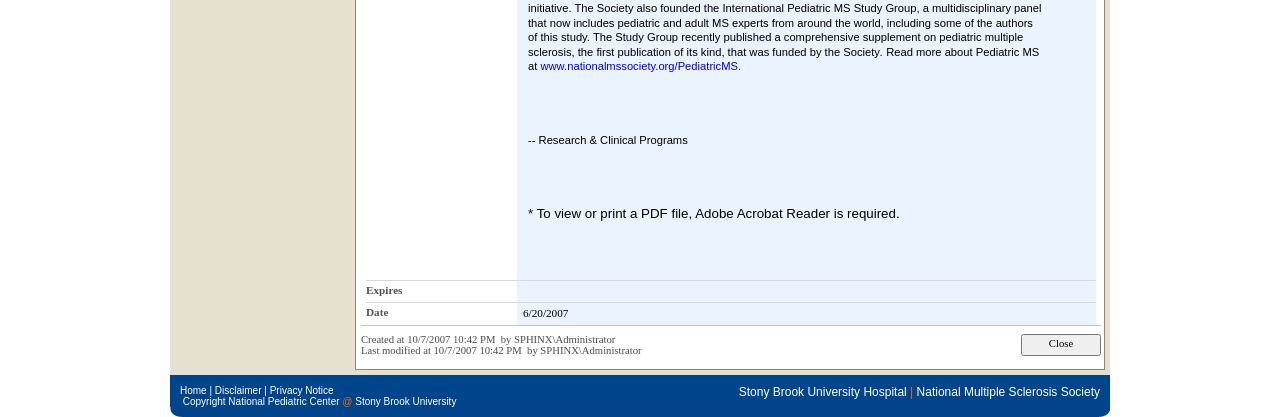Show the bounding box coordinates for the HTML element described as: "name="ctl00$WebPartManager$g_56349df2_8110_4b6e_9ab9_bf848d8313a6$ctl00$toolBarTbl$RightRptControls$ctl01$ctl00$diidIOGoBack" value="Close"".

[0.798, 0.801, 0.86, 0.854]